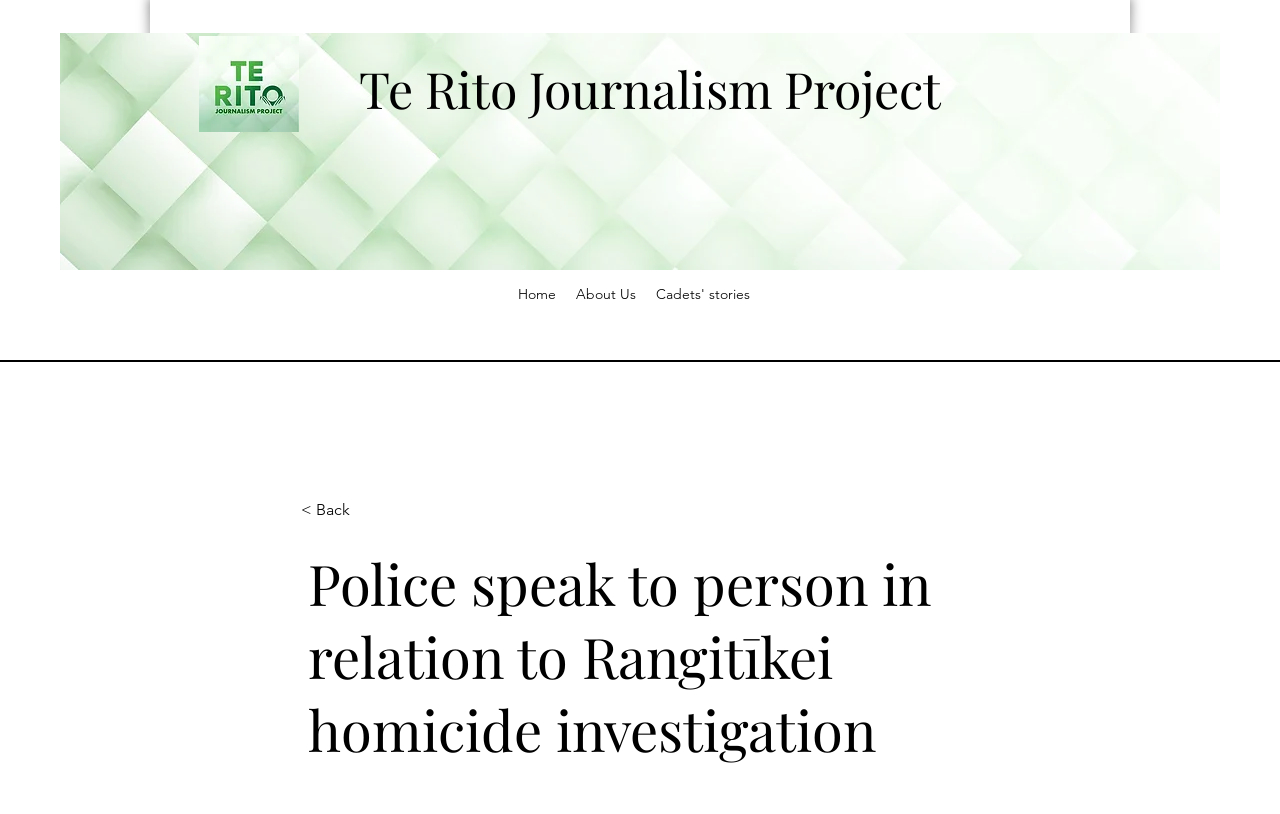Provide a thorough description of this webpage.

The webpage appears to be a news article page, with a focus on a specific investigation. At the top-left corner, there is a background image that spans almost the entire width of the page. To the right of the background image, there is a logo of the "Te Rito Journalism Project" in the form of a stacked image, which is also a link. Below the logo, there is a heading with the same text, "Te Rito Journalism Project".

Below the logo and heading, there is a navigation menu labeled "Site" that spans about half the width of the page. The menu contains four links: "Home", "About Us", "Cadets' stories", and a back button "< Back". The back button is positioned to the left of the other links.

The main content of the page is a news article with a heading that reads "Police speak to person in relation to Rangitīkei homicide investigation". This heading is positioned below the navigation menu and spans about three-quarters of the page width. The article itself is not explicitly described in the accessibility tree, but based on the meta description, it appears to be about a homicide investigation near Whanganui, where police are speaking with a person in relation to the incident.